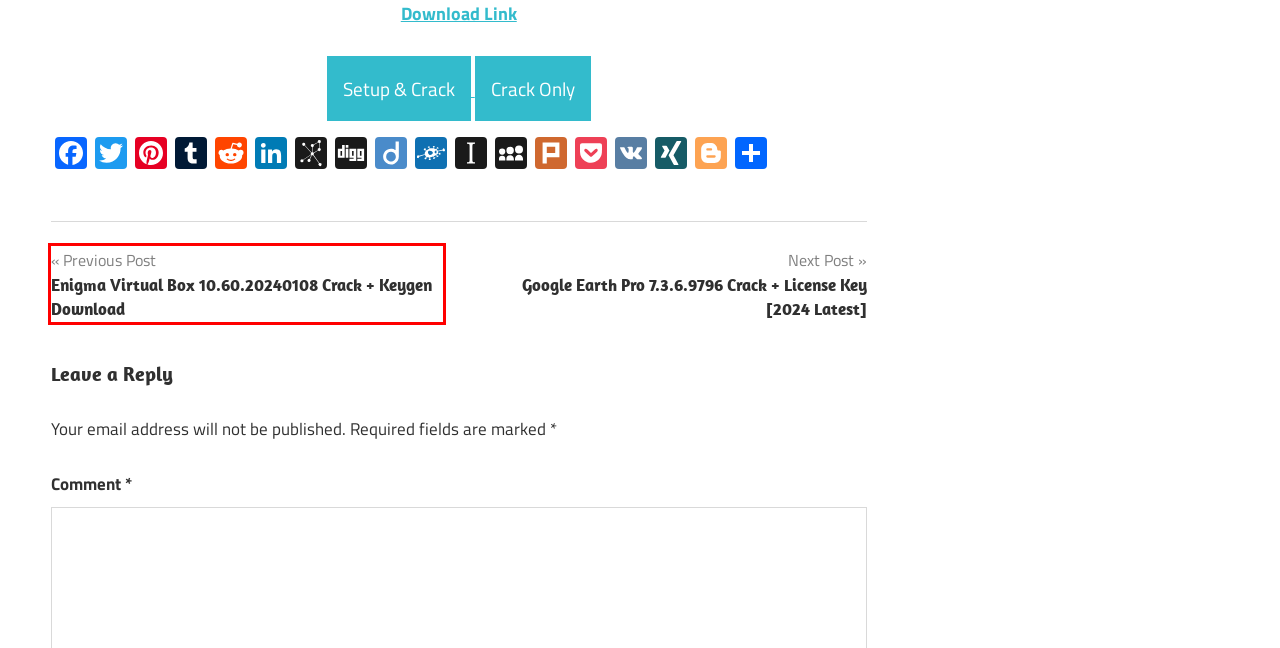You are provided with a screenshot of a webpage where a red rectangle bounding box surrounds an element. Choose the description that best matches the new webpage after clicking the element in the red bounding box. Here are the choices:
A. Contact US
B. Pix4Dmapper 4.12.1 Crack + Serial Key 2024 Download [Latest]
C. Poedit Pro 4.2.11 Crack + License Key Free Download [Latest]
D. FPS Monitor 7.2.3 Crack + Activation Key Free Download [2024]
E. AddToAny - Share
F. page%%
G. Enigma Virtual Box 10.60.20240108 Crack + Keygen Download
H. Google Earth Pro 7.3.6.9796 Crack + License Key [2024 Latest]

G